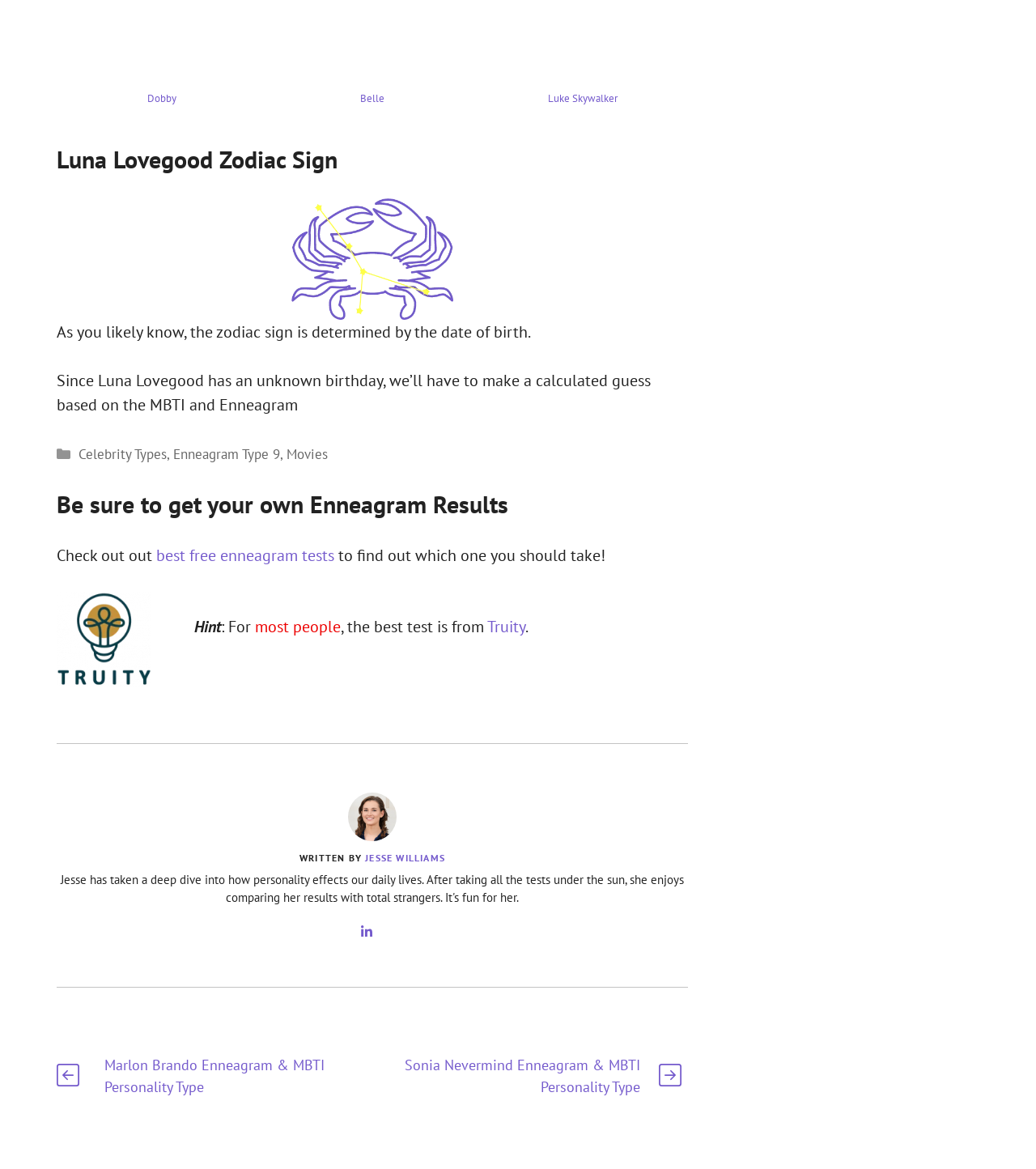Can you identify the bounding box coordinates of the clickable region needed to carry out this instruction: 'share a link to this post'? The coordinates should be four float numbers within the range of 0 to 1, stated as [left, top, right, bottom].

None